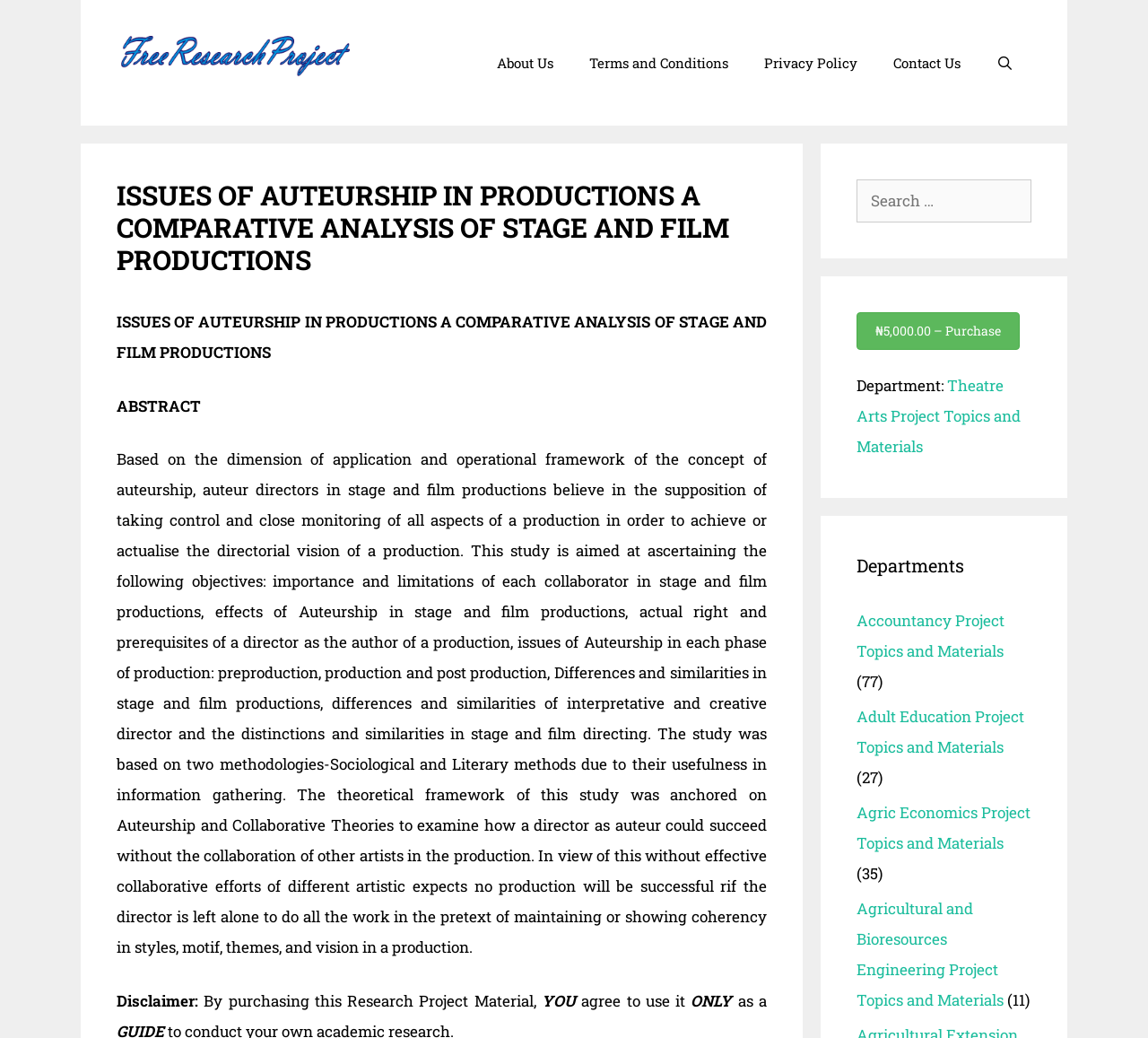Identify the bounding box for the described UI element: "aria-label="Open Search Bar"".

[0.852, 0.035, 0.898, 0.086]